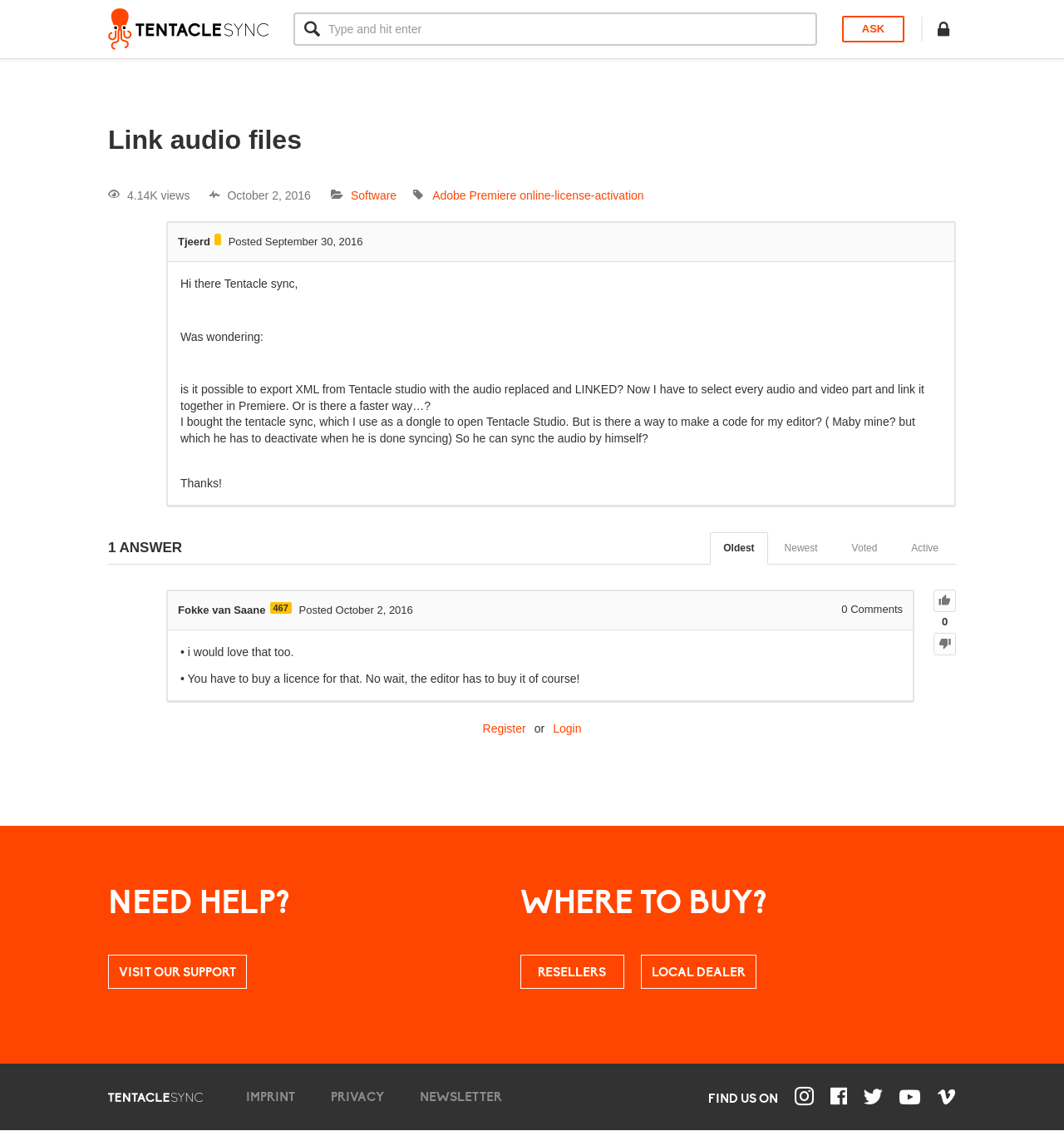Who is the author of the first post?
Can you give a detailed and elaborate answer to the question?

I found the answer by looking at the link element with the text 'Tjeerd' which is located below the heading 'Link audio files' and above the text 'Hi there Tentacle sync,'.